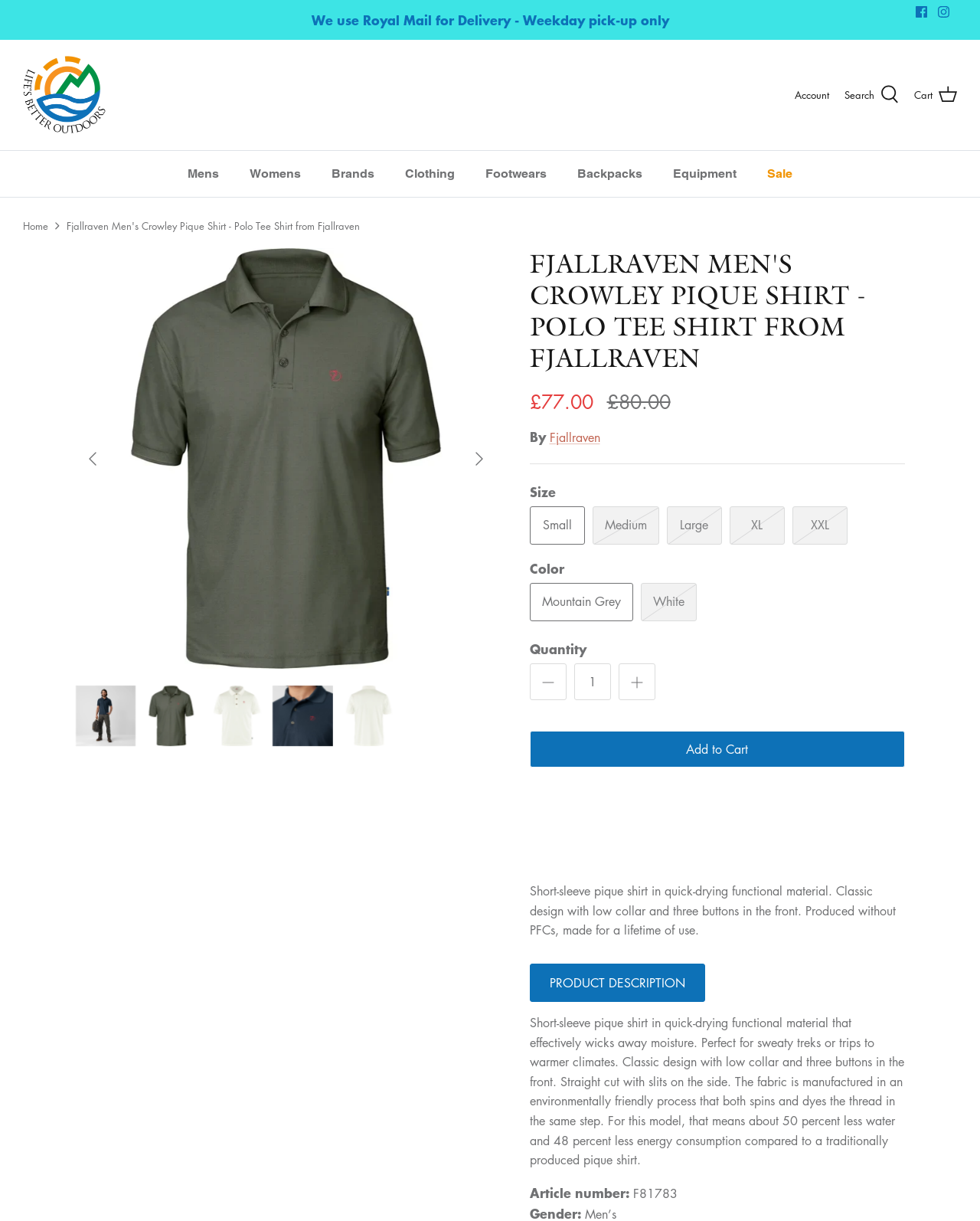Could you please study the image and provide a detailed answer to the question:
What is the material of the shirt?

I found the material of the shirt by looking at the product description, which states that the shirt is made of 'quick-drying functional material'.